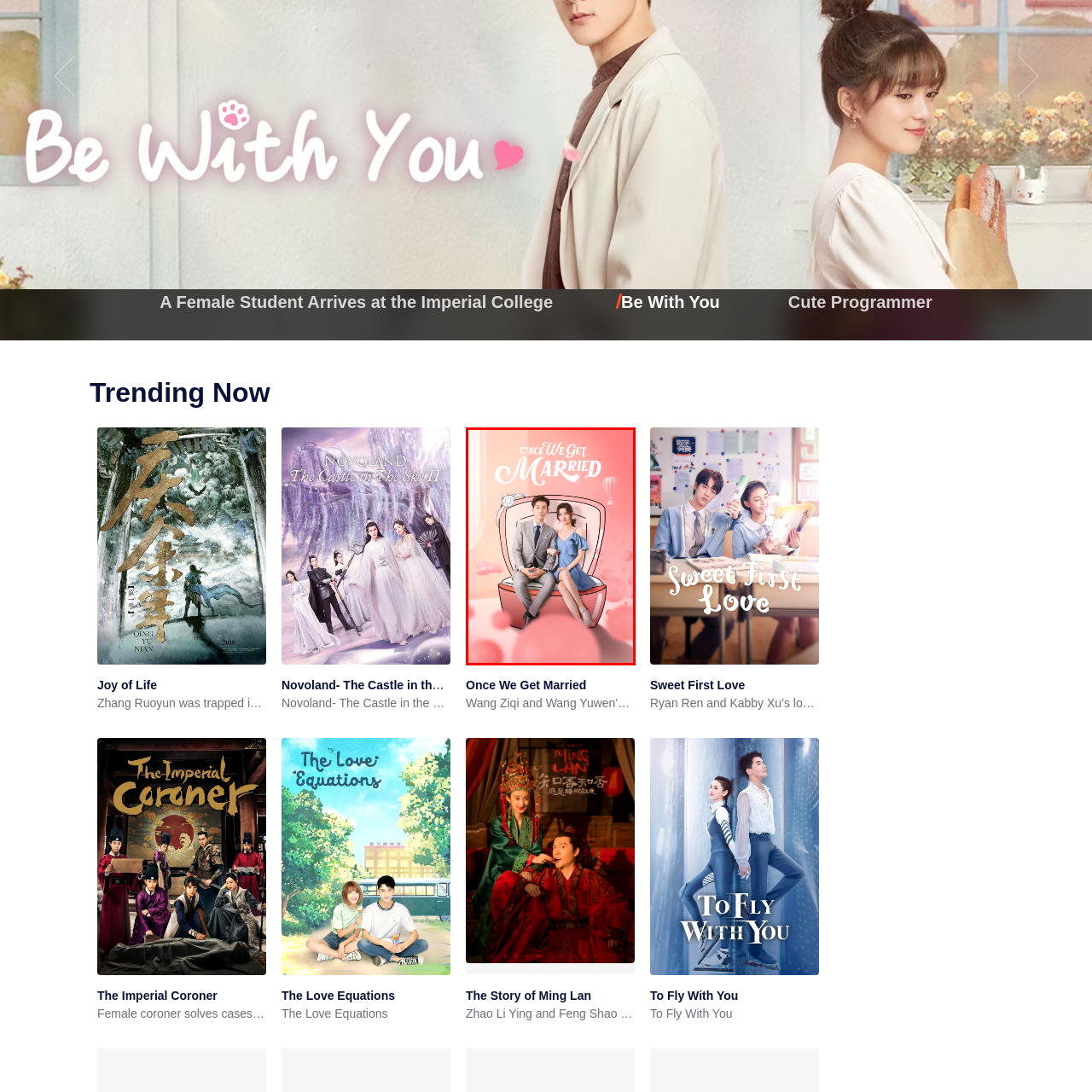Carefully look at the image inside the red box and answer the subsequent question in as much detail as possible, using the information from the image: 
What is the object that the couple is seated in?

According to the caption, the couple is 'elegantly seated in an oversized ring box', which symbolizes love and commitment.